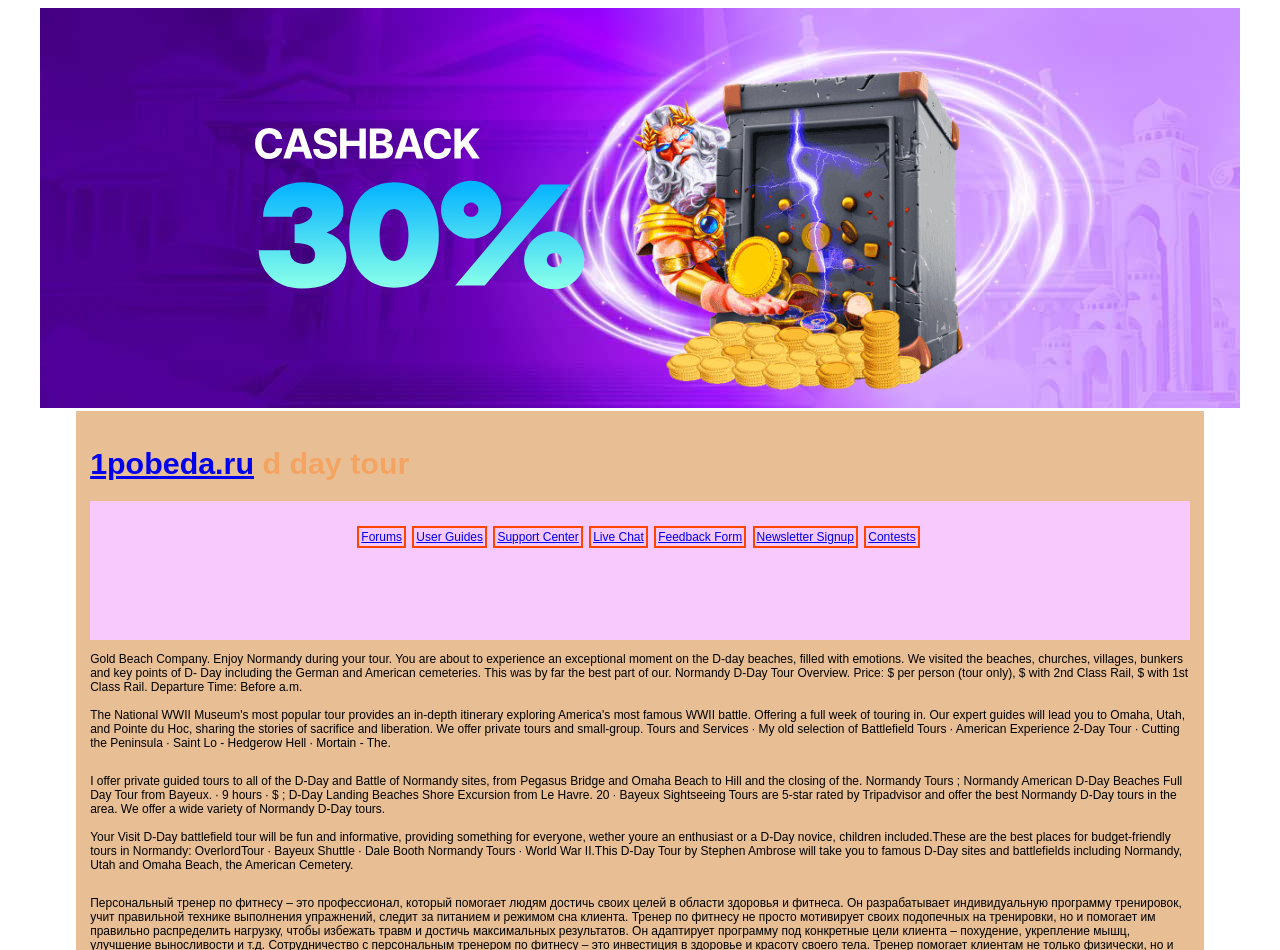Select the bounding box coordinates of the element I need to click to carry out the following instruction: "Visit the website homepage".

[0.07, 0.469, 0.198, 0.505]